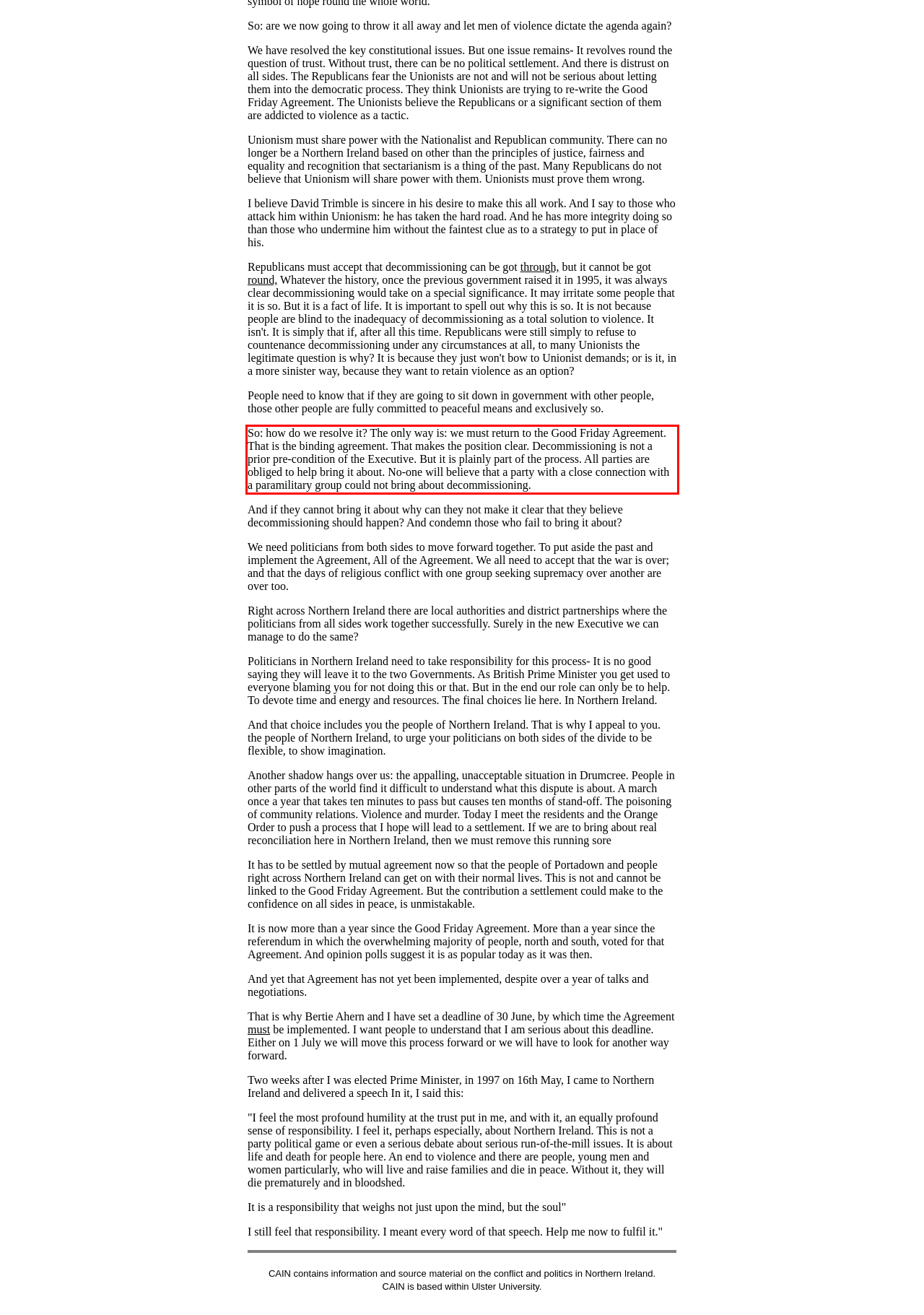Please analyze the provided webpage screenshot and perform OCR to extract the text content from the red rectangle bounding box.

So: how do we resolve it? The only way is: we must return to the Good Friday Agreement. That is the binding agreement. That makes the position clear. Decommissioning is not a prior pre-condition of the Executive. But it is plainly part of the process. All parties are obliged to help bring it about. No-one will believe that a party with a close connection with a paramilitary group could not bring about decommissioning.